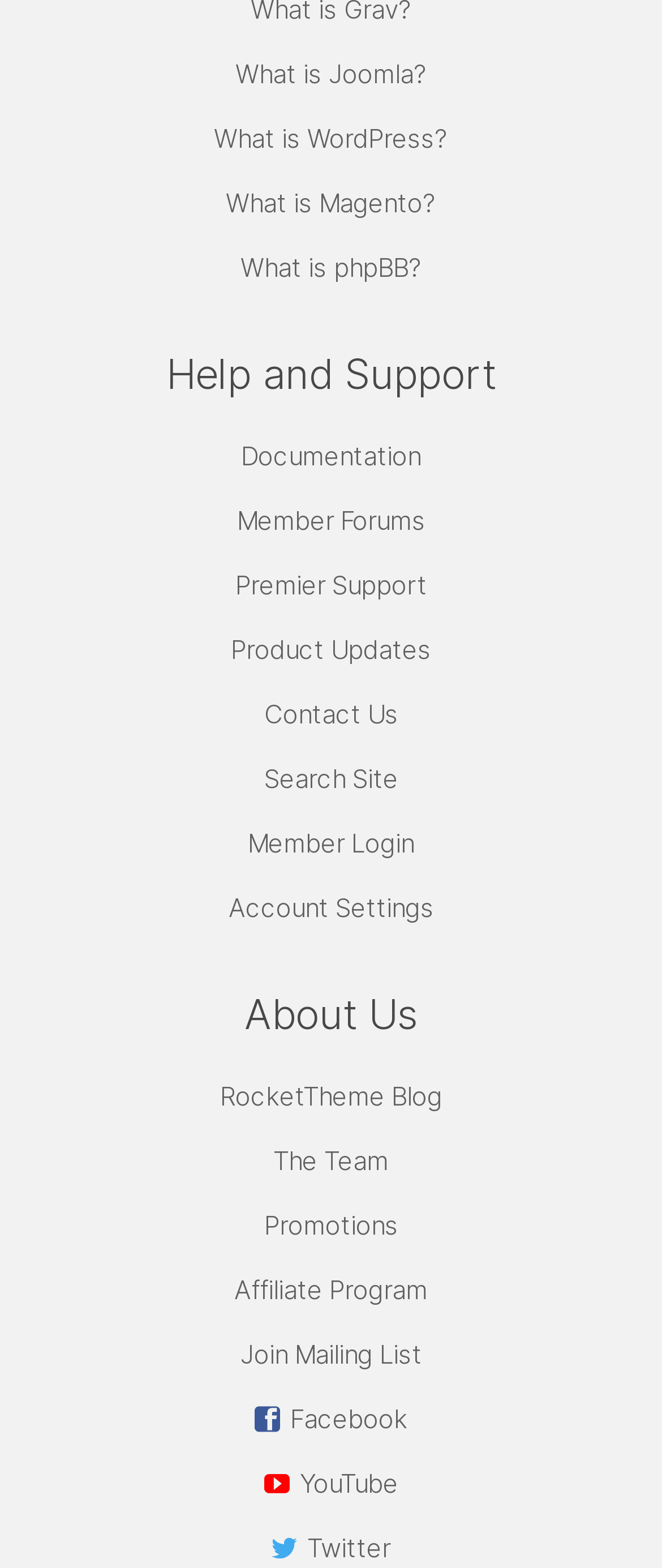How many links are there in the help section?
Carefully analyze the image and provide a thorough answer to the question.

I counted the number of links under the 'Help and Support' section, which are 'Documentation', 'Member Forums', 'Premier Support', 'Product Updates', and 'Contact Us'. There are 5 links in total.